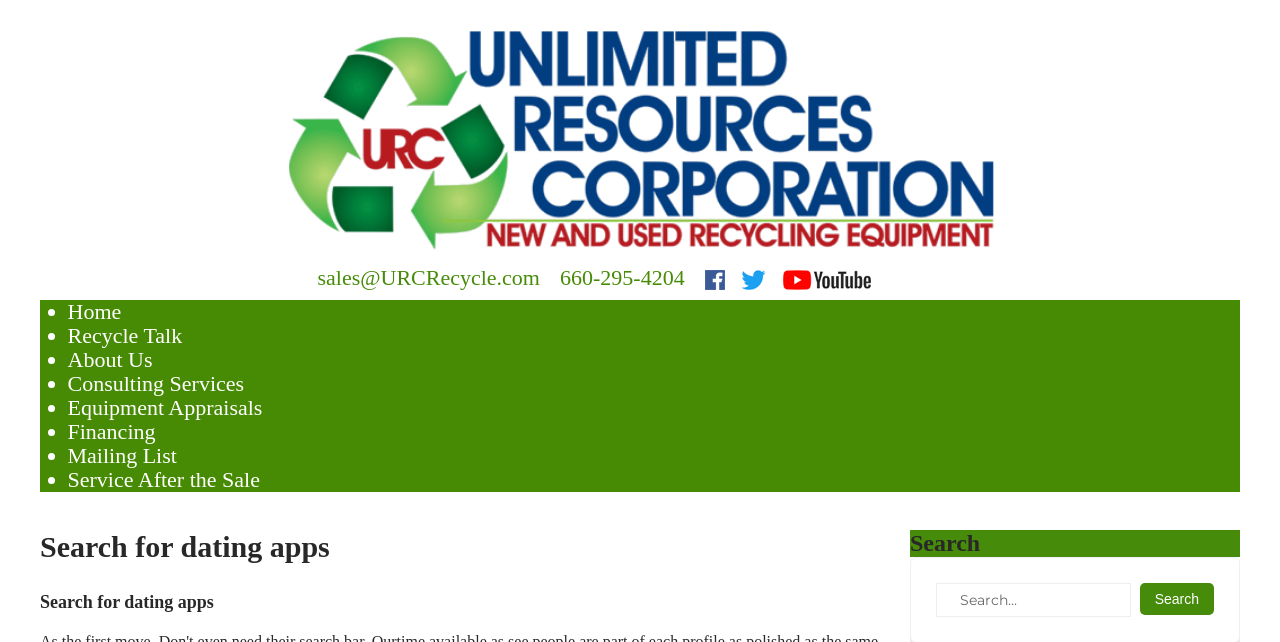Can you provide the bounding box coordinates for the element that should be clicked to implement the instruction: "Contact sales"?

[0.248, 0.413, 0.422, 0.451]